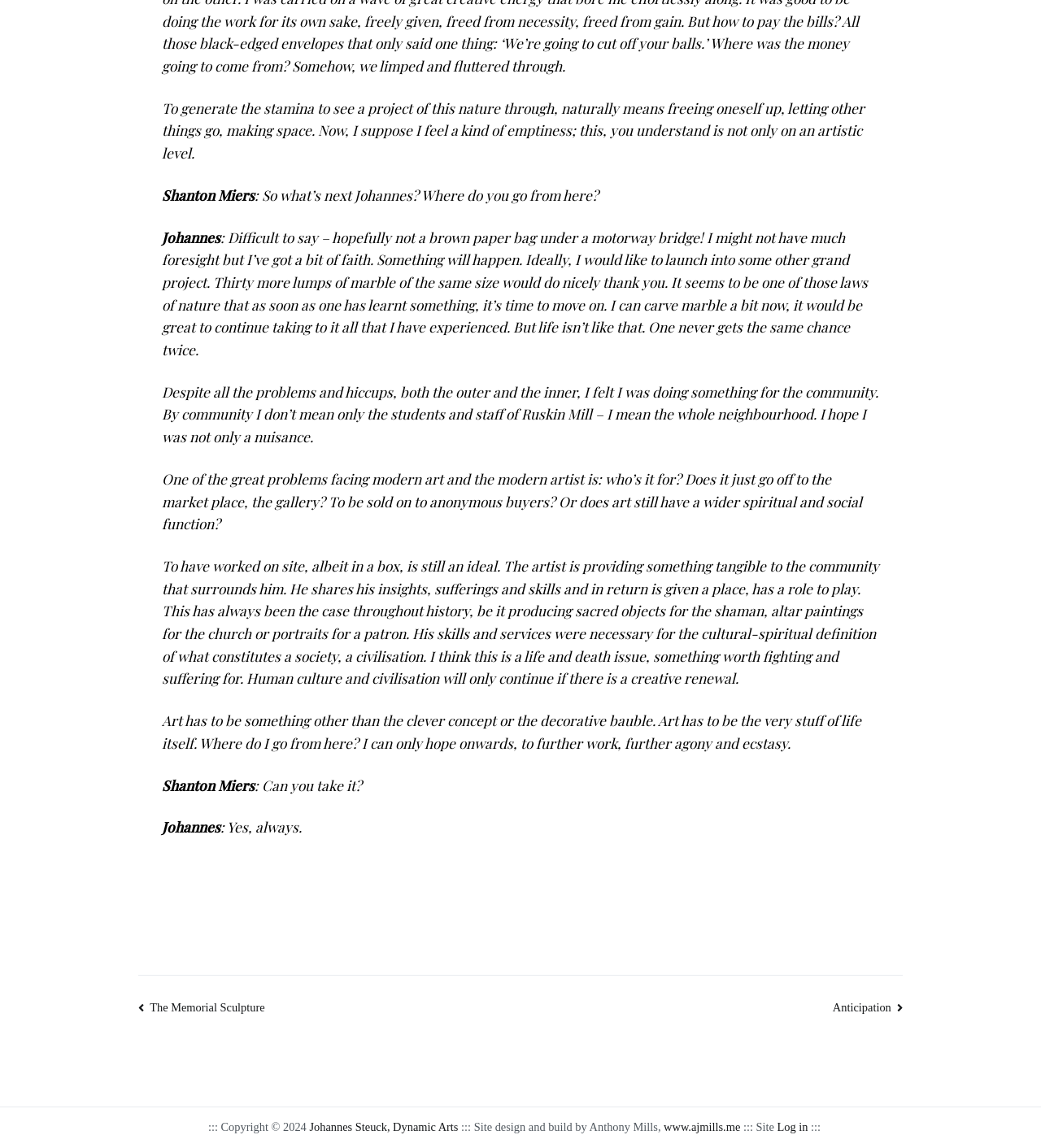Provide a short, one-word or phrase answer to the question below:
What is the title of the previous post?

The Memorial Sculpture